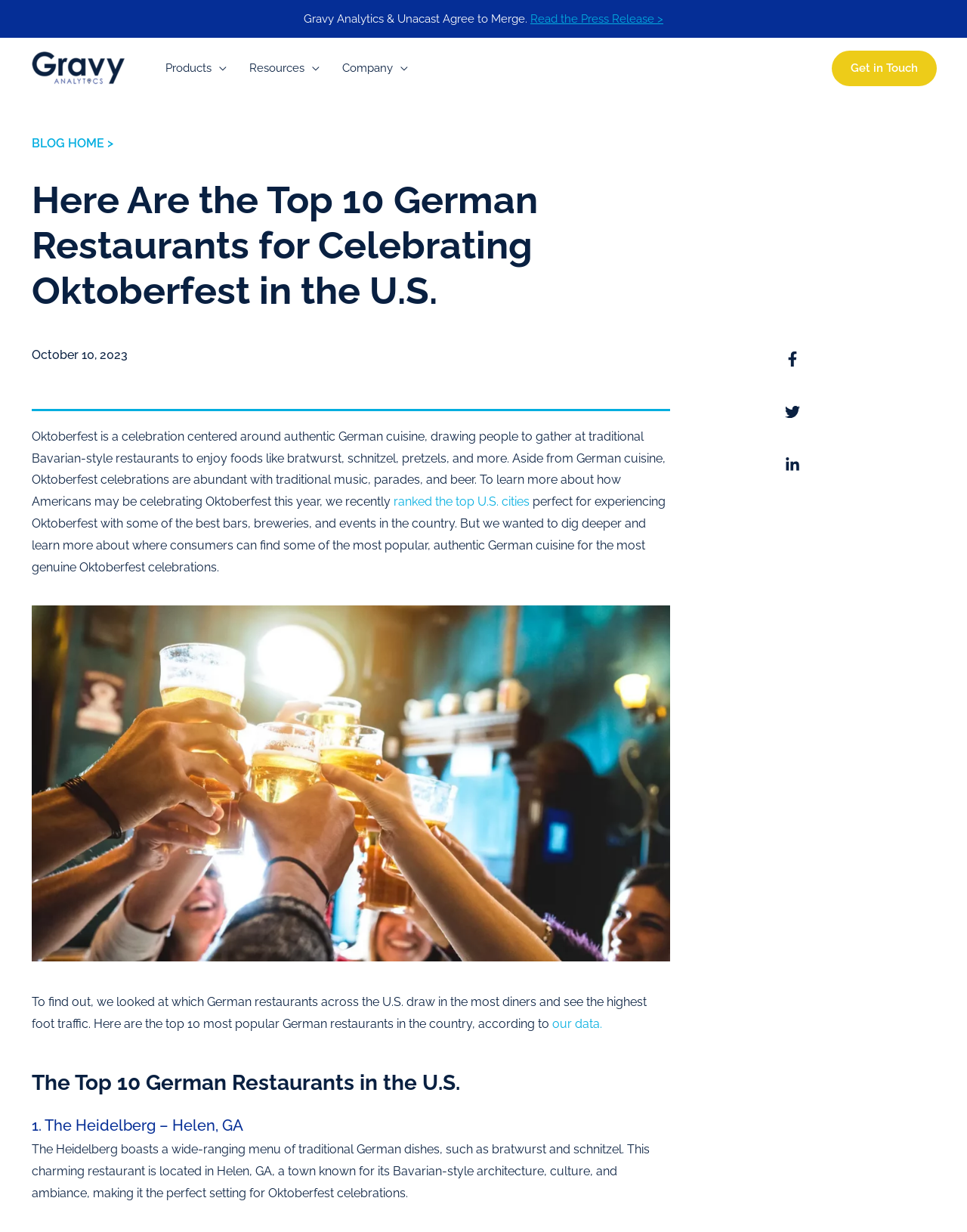Determine the main headline from the webpage and extract its text.

Here Are the Top 10 German Restaurants for Celebrating Oktoberfest in the U.S.